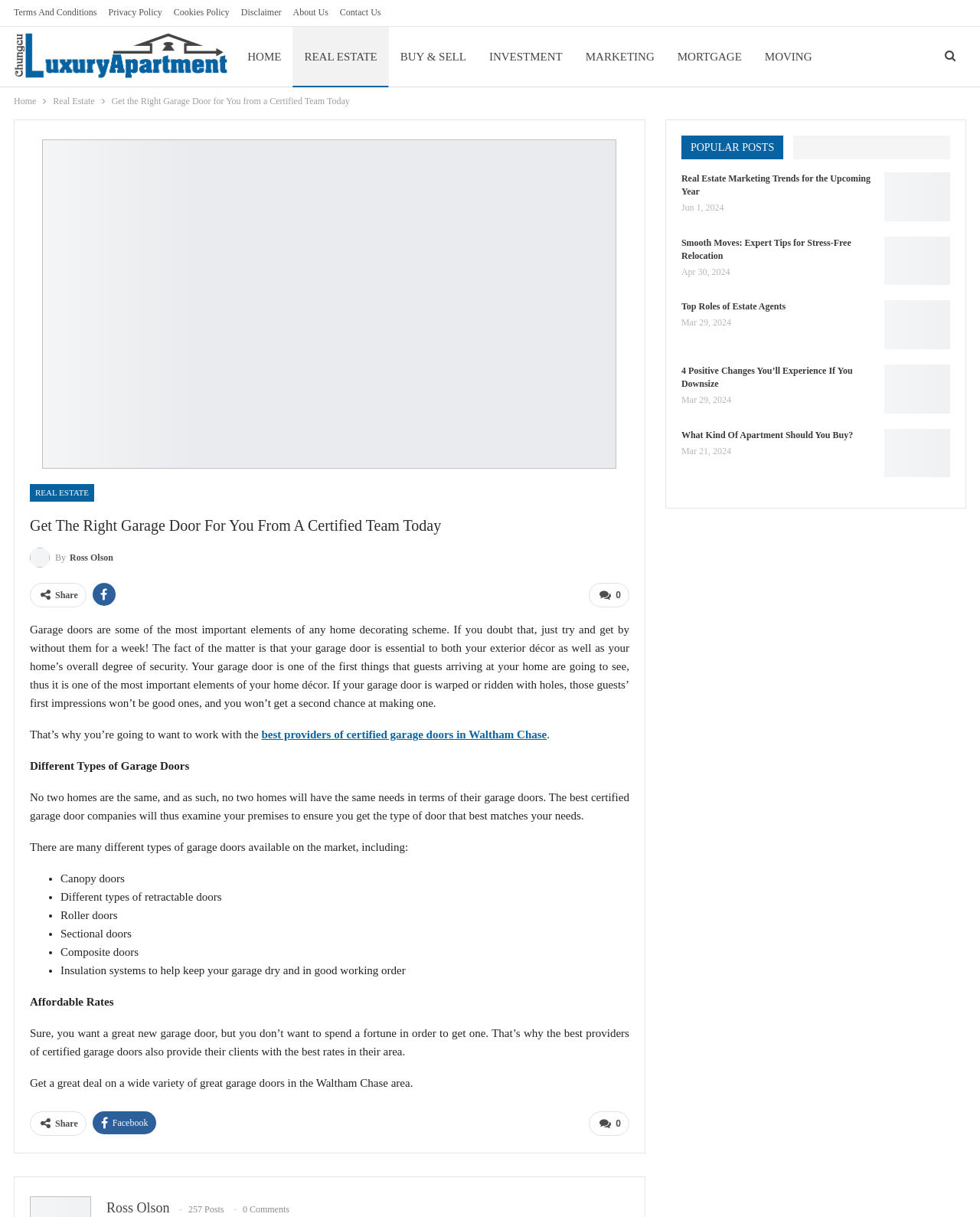Determine the bounding box coordinates in the format (top-left x, top-left y, bottom-right x, bottom-right y). Ensure all values are floating point numbers between 0 and 1. Identify the bounding box of the UI element described by: Investment

None